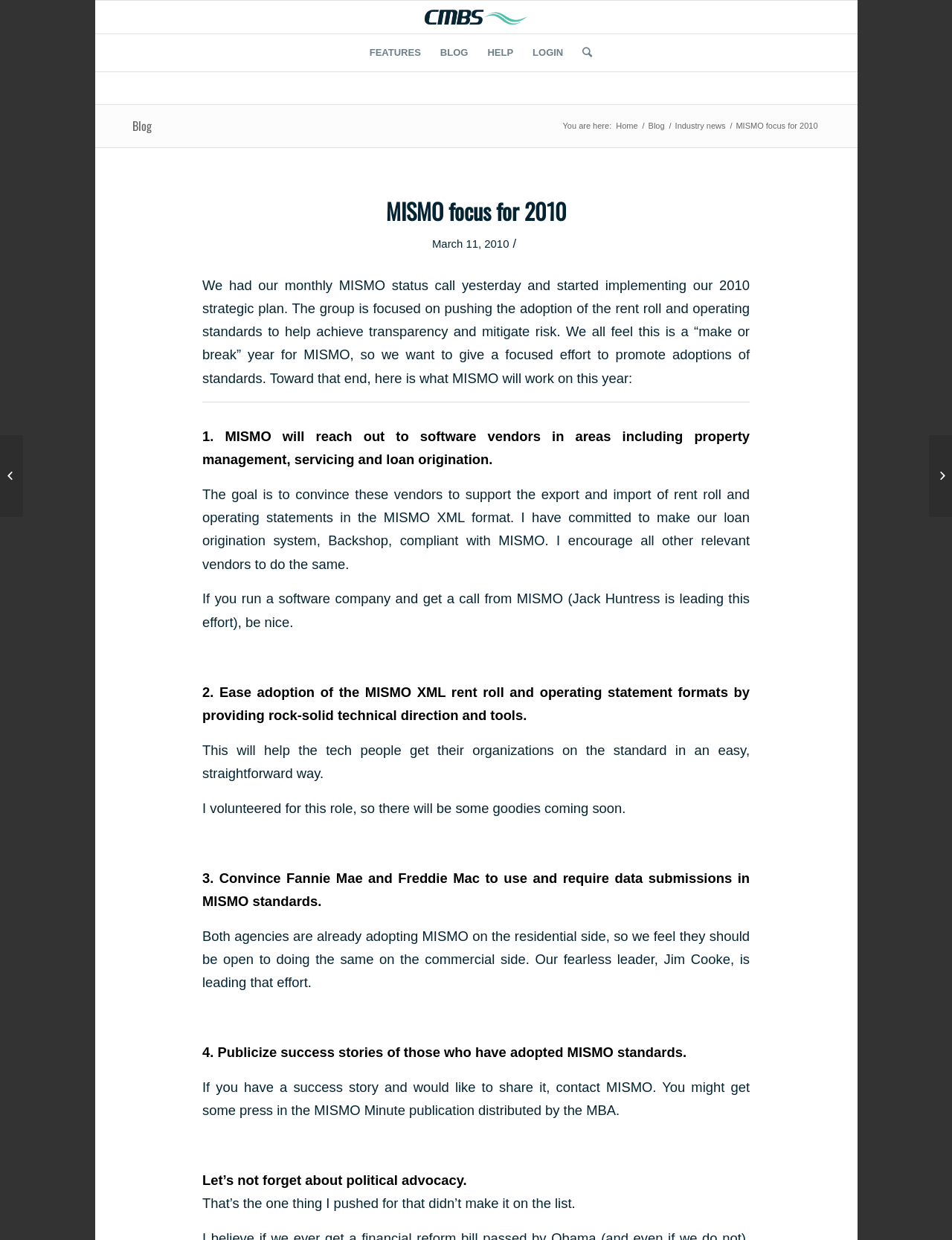Based on the visual content of the image, answer the question thoroughly: What is the purpose of the MISMO status call?

Based on the webpage content, the MISMO status call is a monthly call where the group discusses and implements their strategic plan, which for 2010 is focused on pushing the adoption of the rent roll and operating standards.